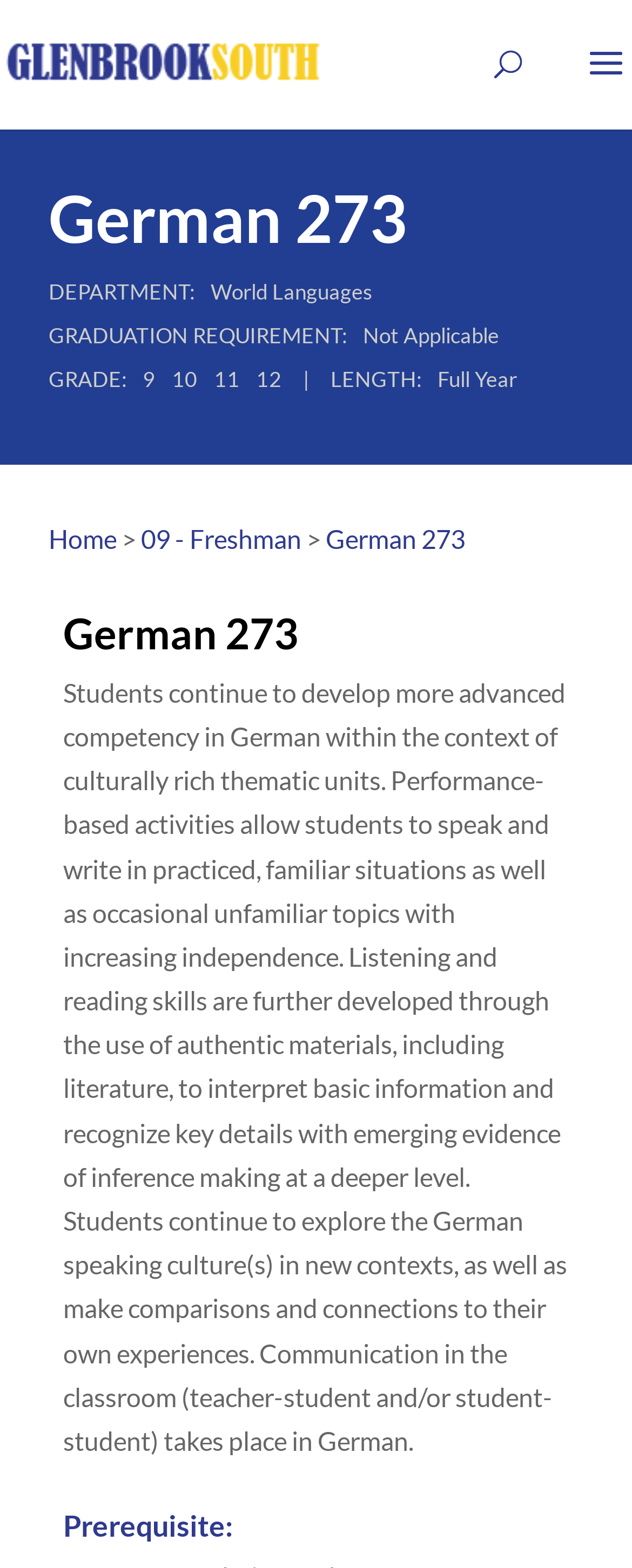Please provide the bounding box coordinate of the region that matches the element description: alt="Glenbrook South: Course Finder". Coordinates should be in the format (top-left x, top-left y, bottom-right x, bottom-right y) and all values should be between 0 and 1.

[0.008, 0.029, 0.508, 0.049]